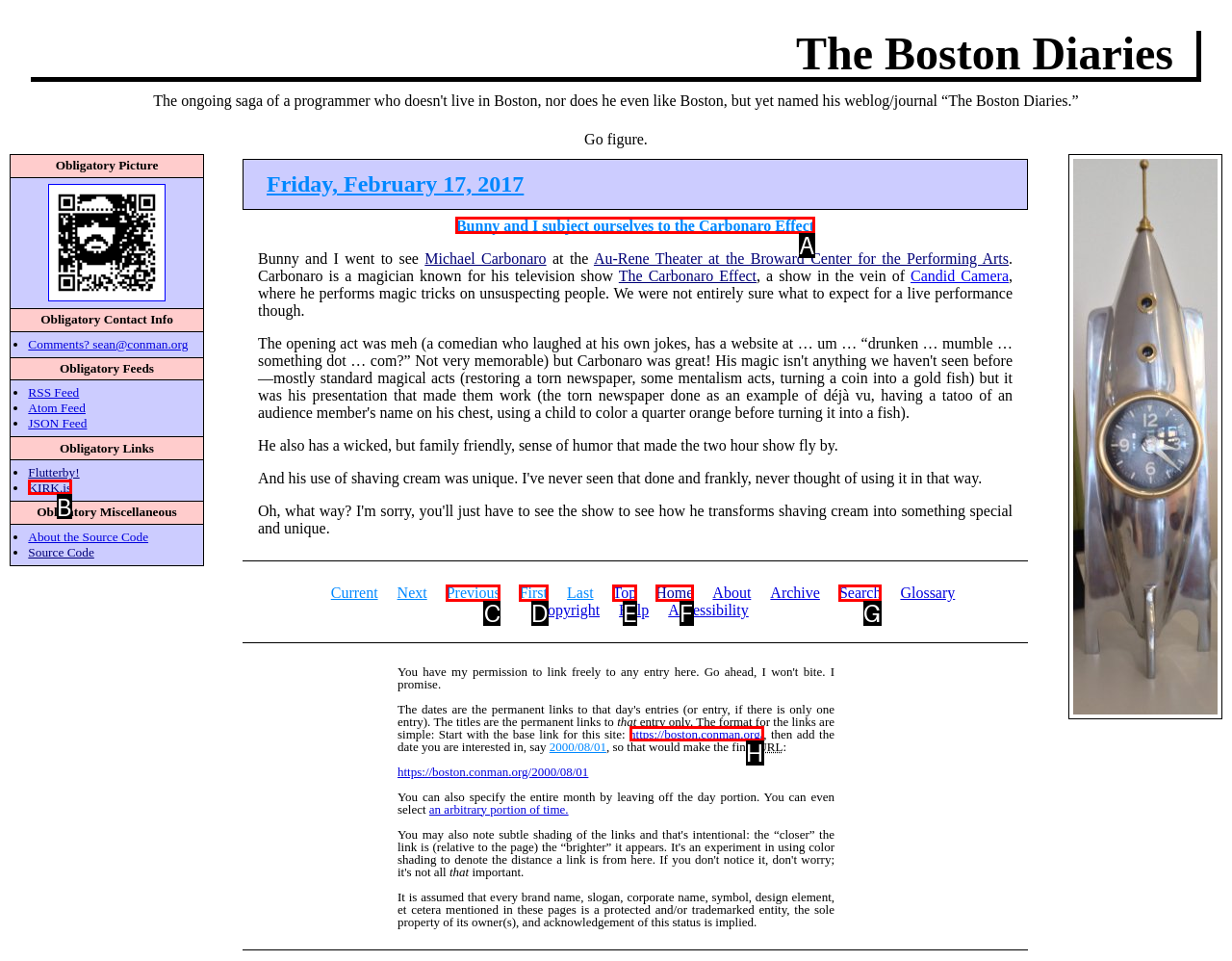Identify the correct UI element to click for this instruction: Click on the link to read the blog post 'Bunny and I subject ourselves to the Carbonaro Effect'
Respond with the appropriate option's letter from the provided choices directly.

A